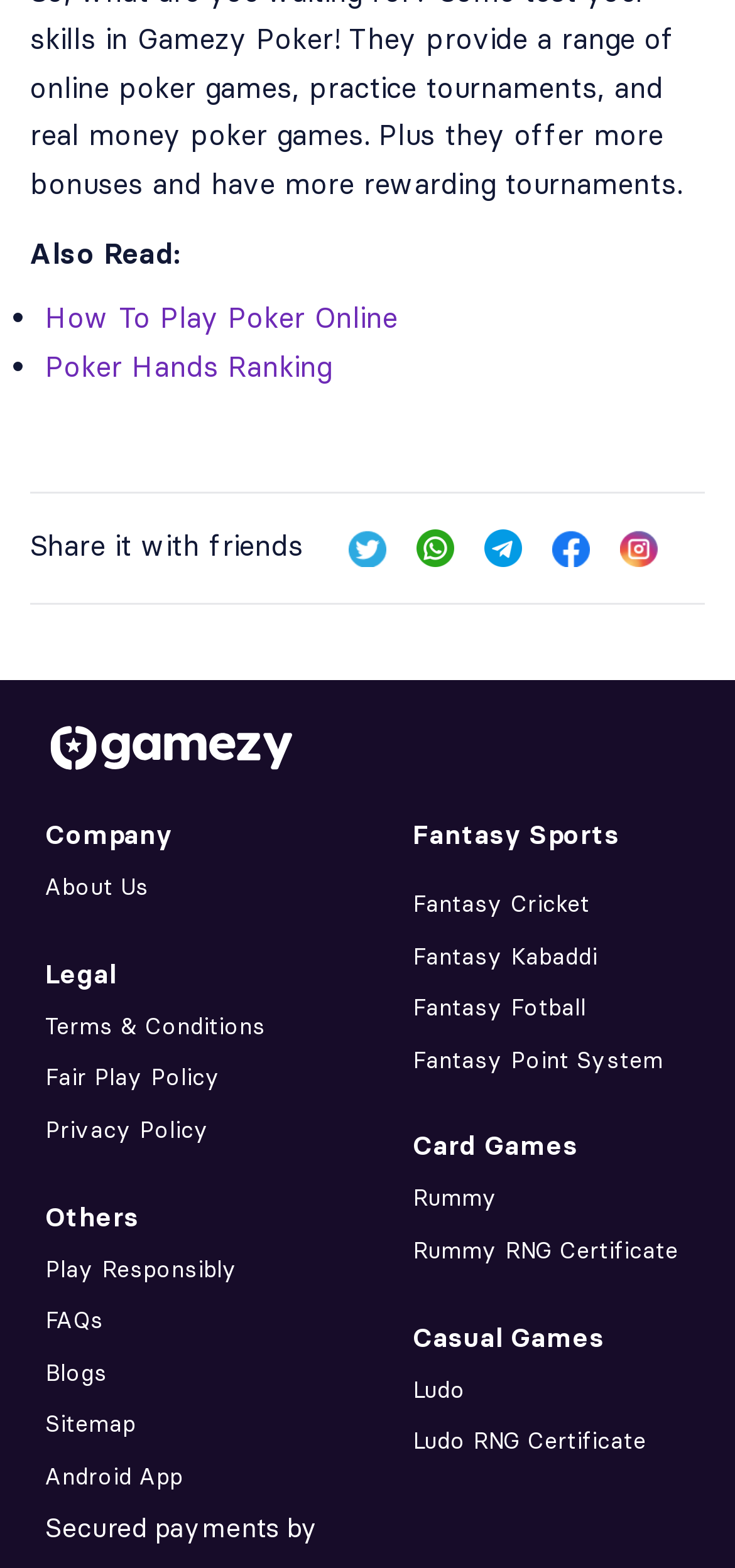Please mark the bounding box coordinates of the area that should be clicked to carry out the instruction: "Visit the 'About Us' page".

[0.062, 0.554, 0.203, 0.578]